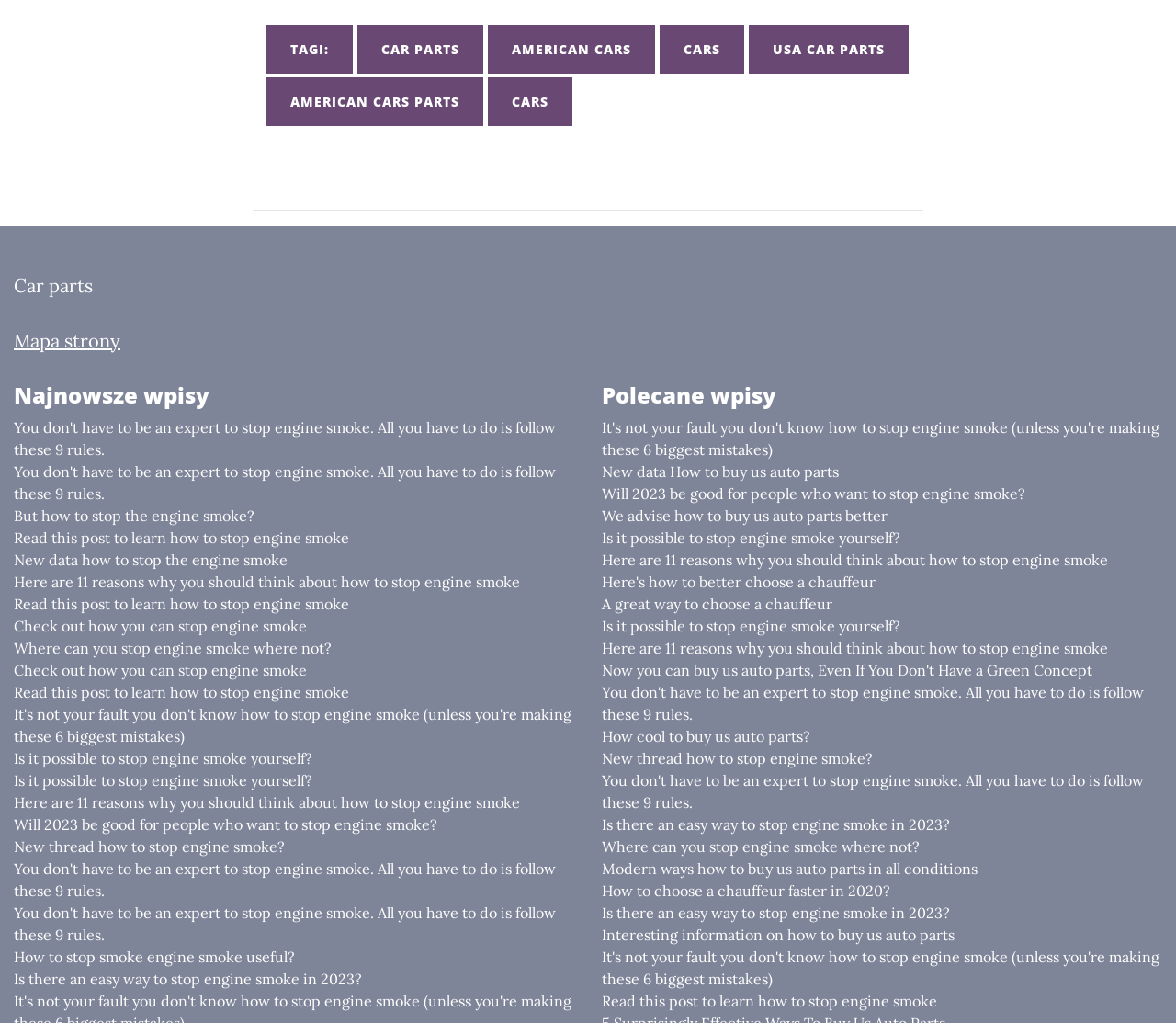Determine the bounding box for the described UI element: "cars".

[0.415, 0.076, 0.487, 0.123]